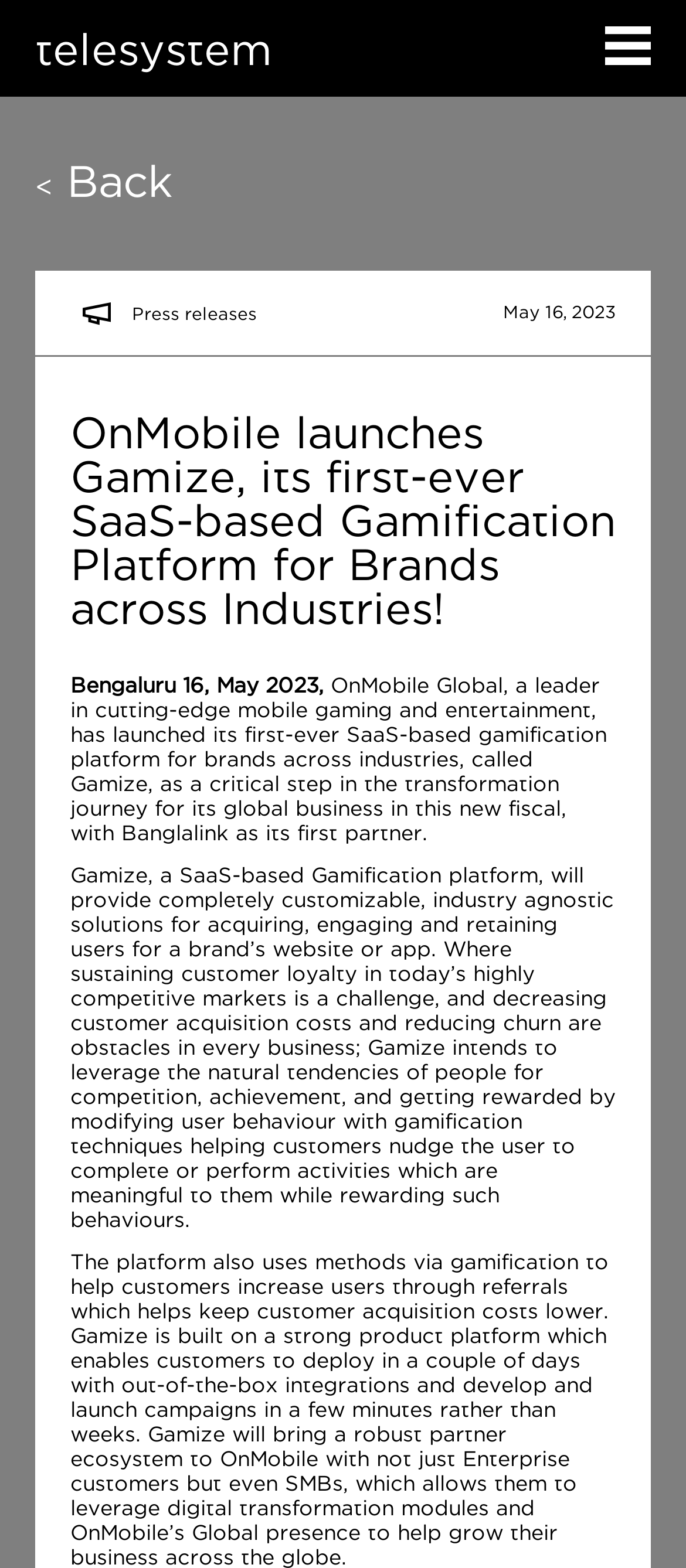How long does it take to deploy Gamize?
Please answer the question with as much detail as possible using the screenshot.

The webpage mentions that Gamize is built on a strong product platform which enables customers to deploy in a couple of days with out-of-the-box integrations and develop and launch campaigns in a few minutes rather than weeks.